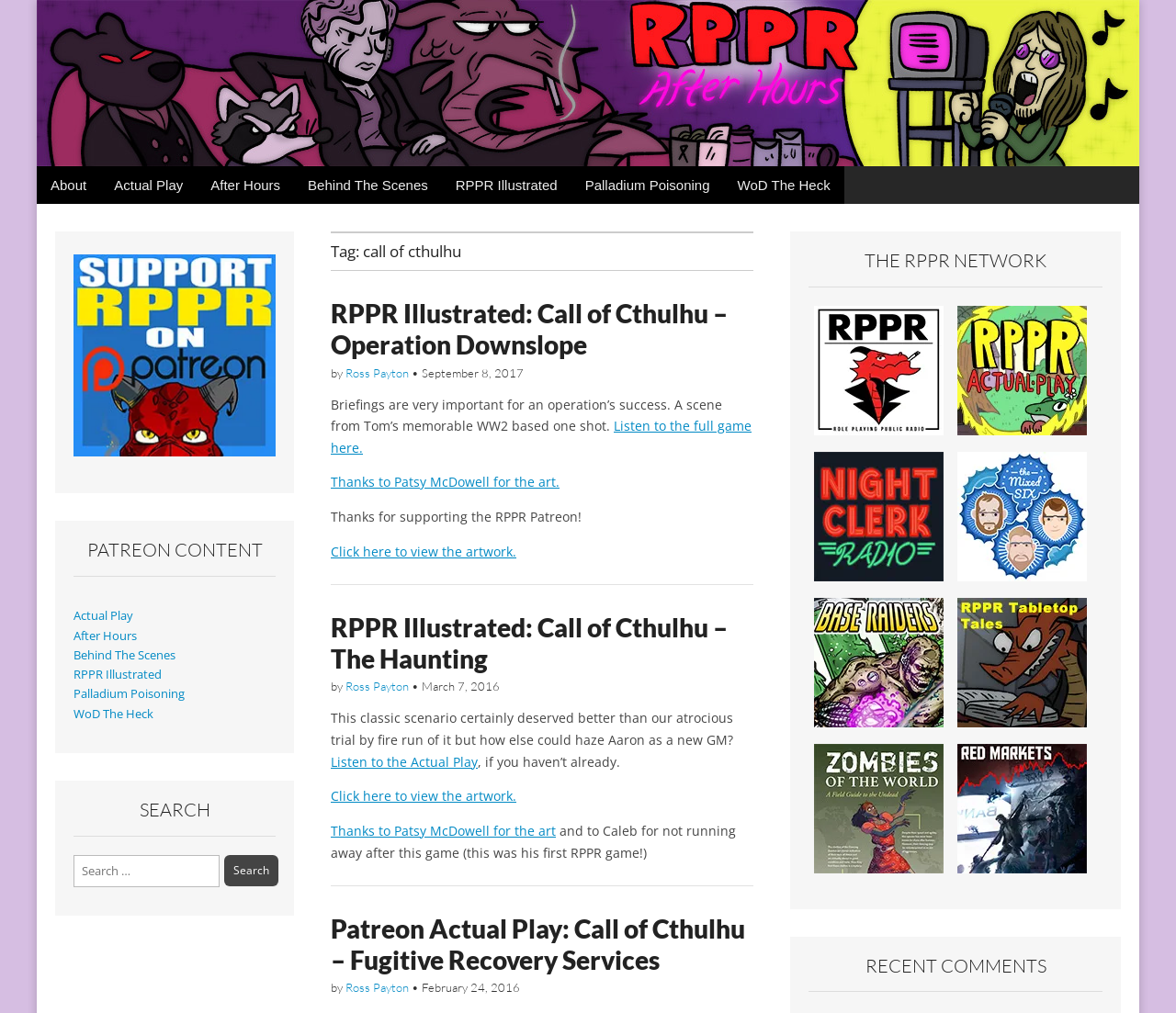Calculate the bounding box coordinates of the UI element given the description: "About".

[0.031, 0.164, 0.085, 0.202]